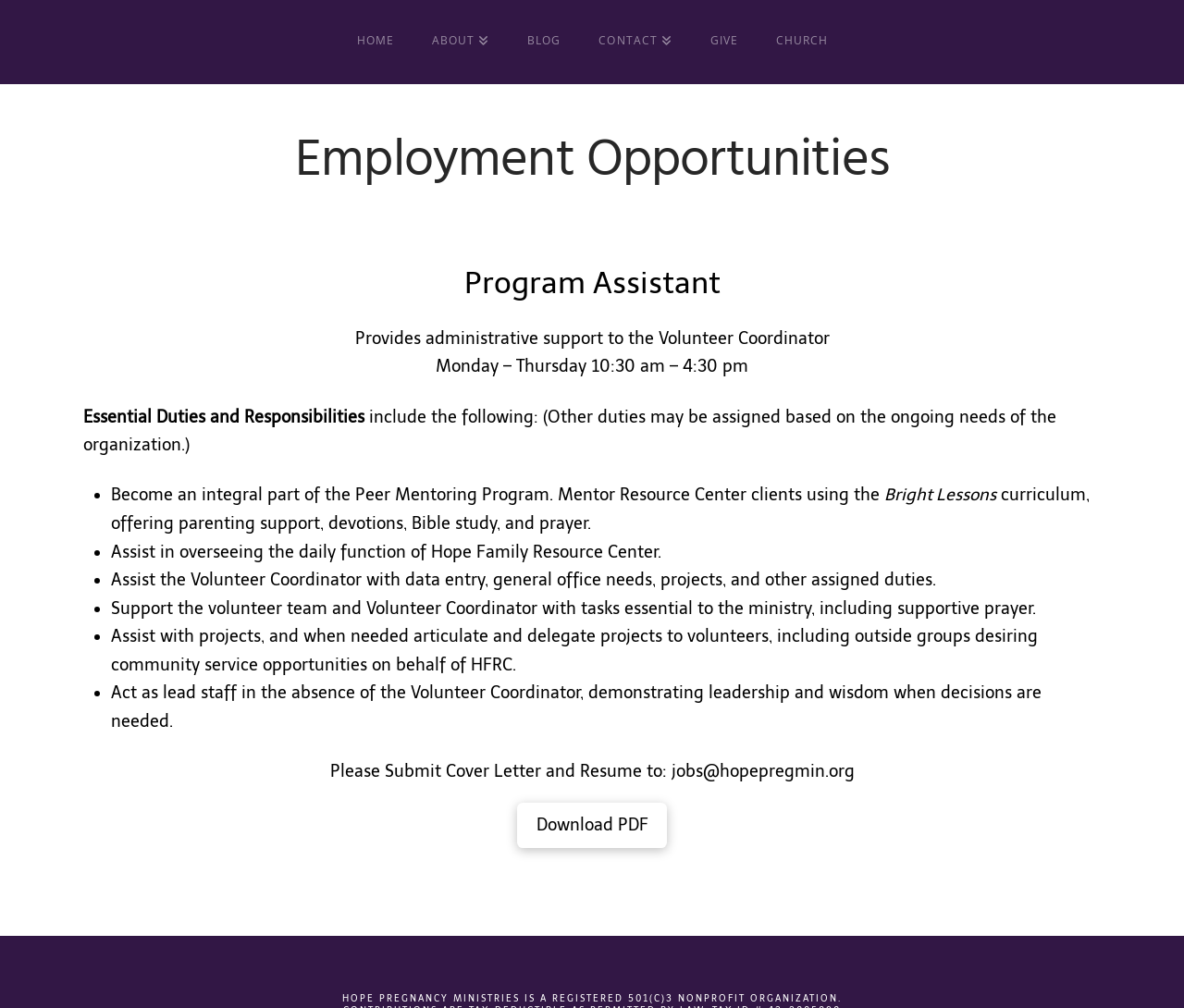Provide a short, one-word or phrase answer to the question below:
How many essential duties are listed for the Program Assistant?

6